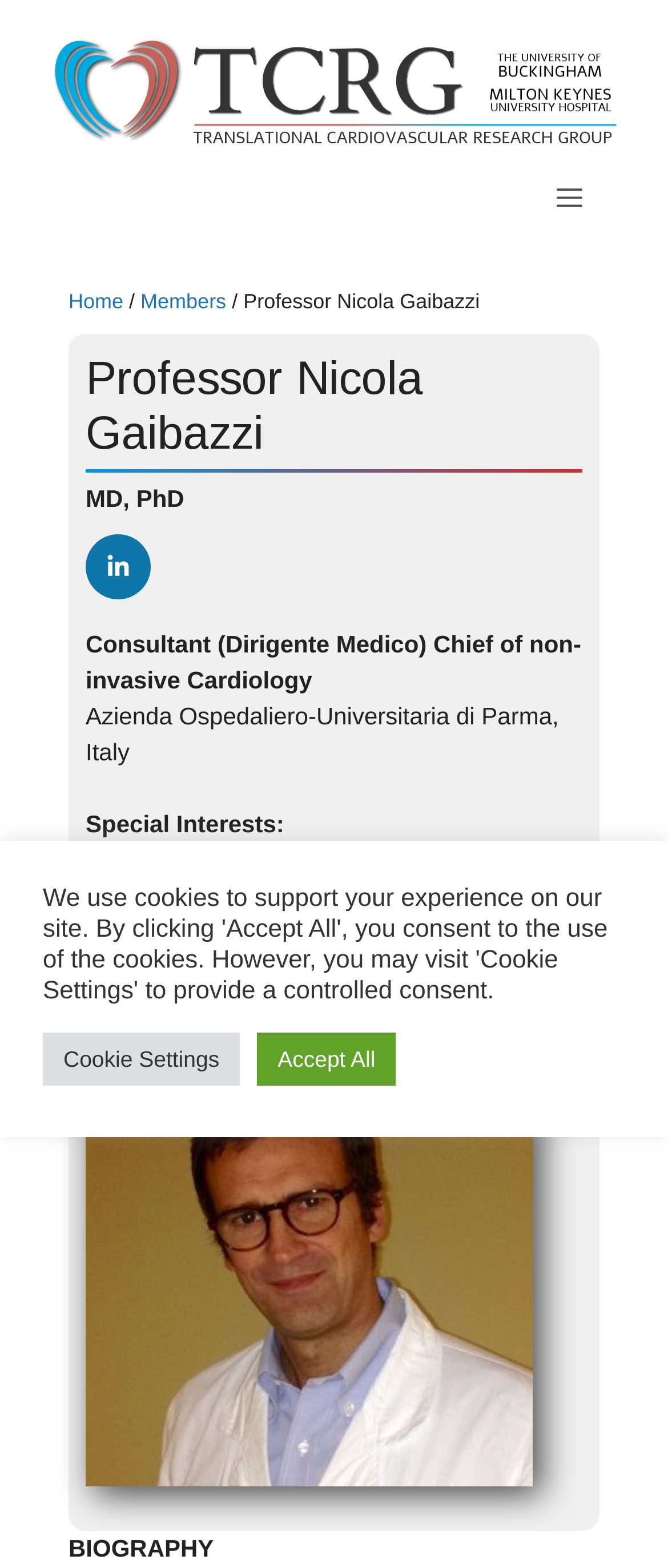Based on the element description: "Accept All", identify the UI element and provide its bounding box coordinates. Use four float numbers between 0 and 1, [left, top, right, bottom].

[0.385, 0.659, 0.593, 0.692]